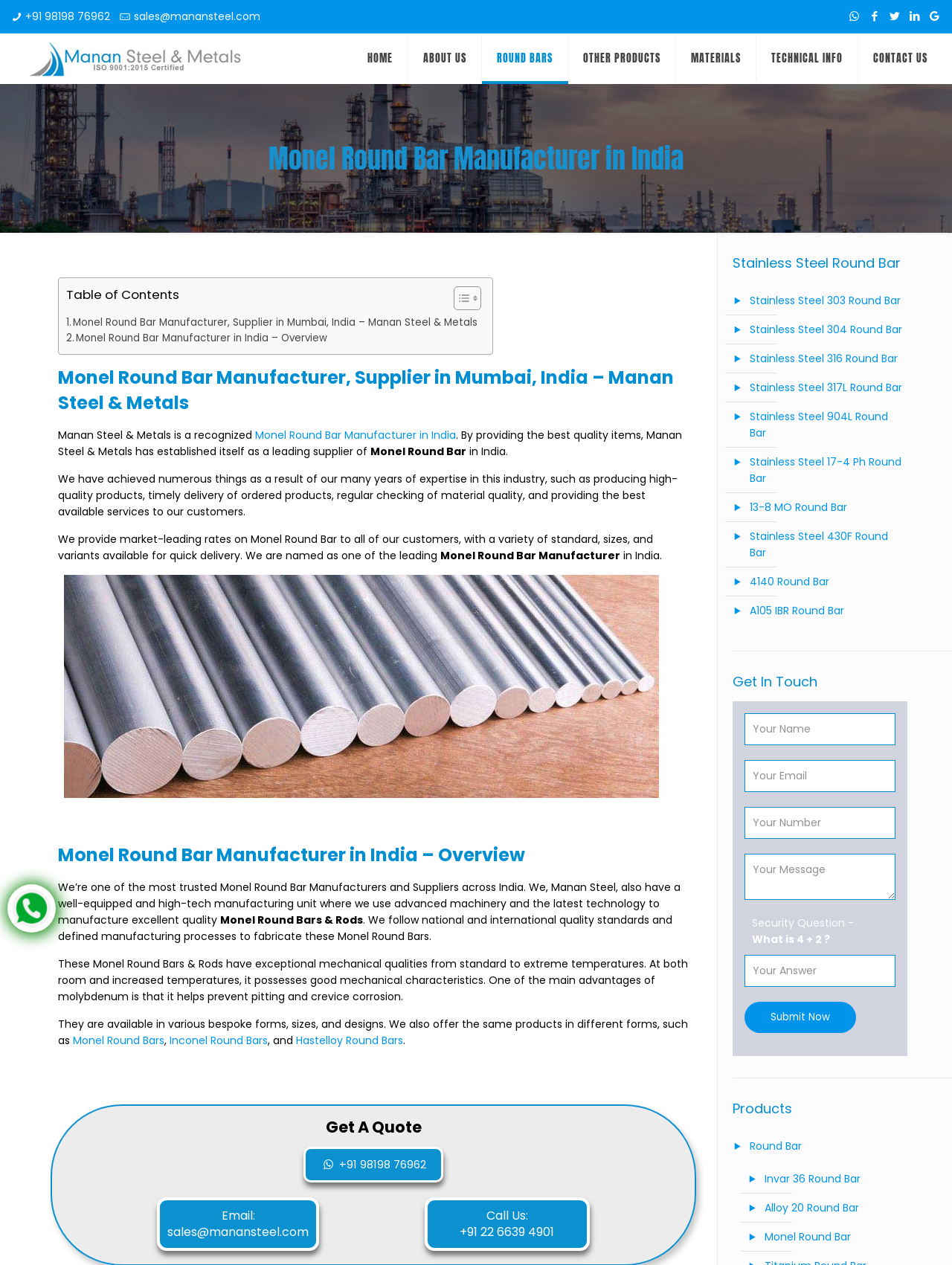What is the benefit of molybdenum in Monel Round Bars? Look at the image and give a one-word or short phrase answer.

Prevents pitting and crevice corrosion